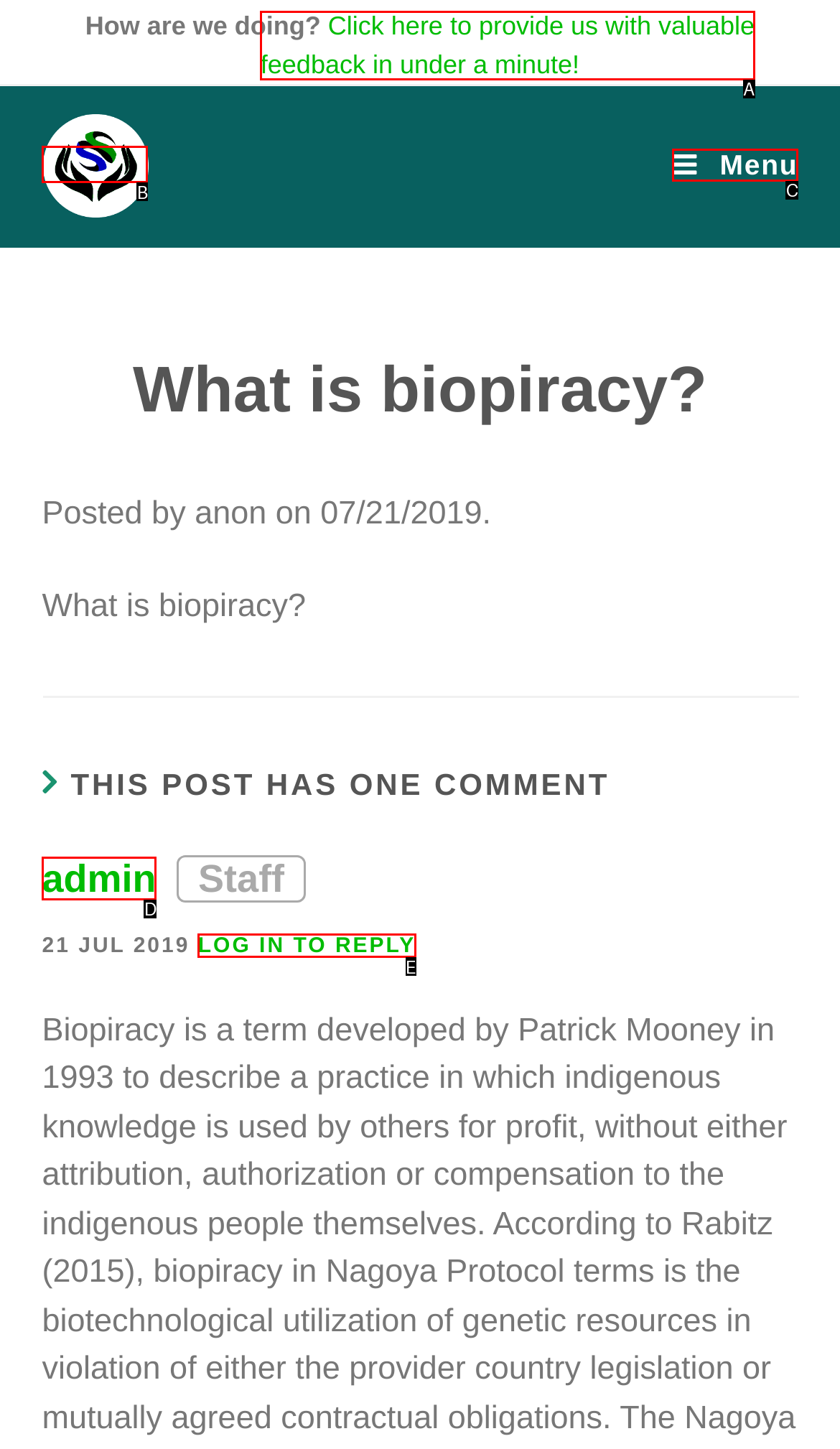Determine which HTML element best suits the description: ICT. Reply with the letter of the matching option.

None